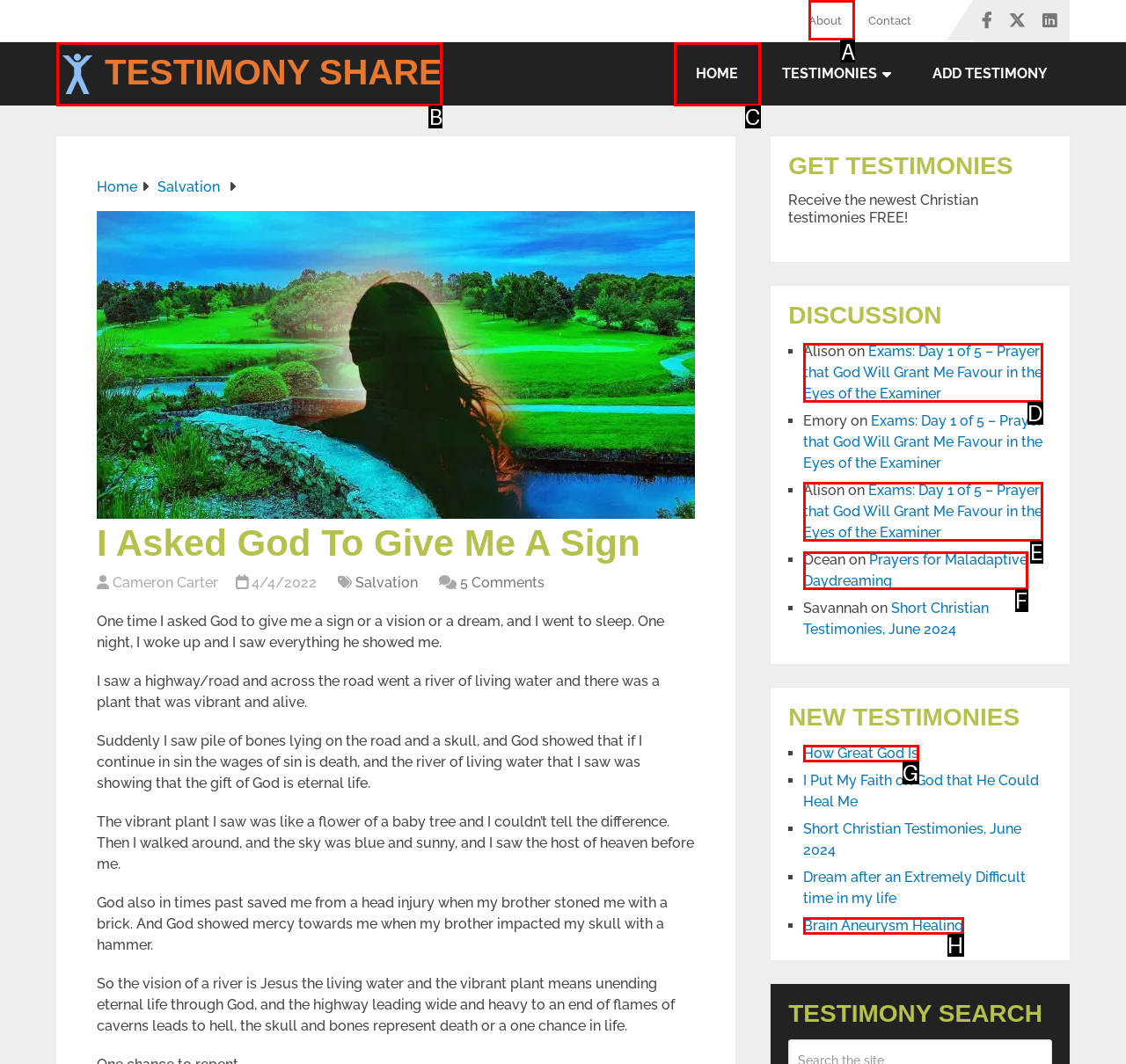Indicate which red-bounded element should be clicked to perform the task: Click on the 'About' link Answer with the letter of the correct option.

A